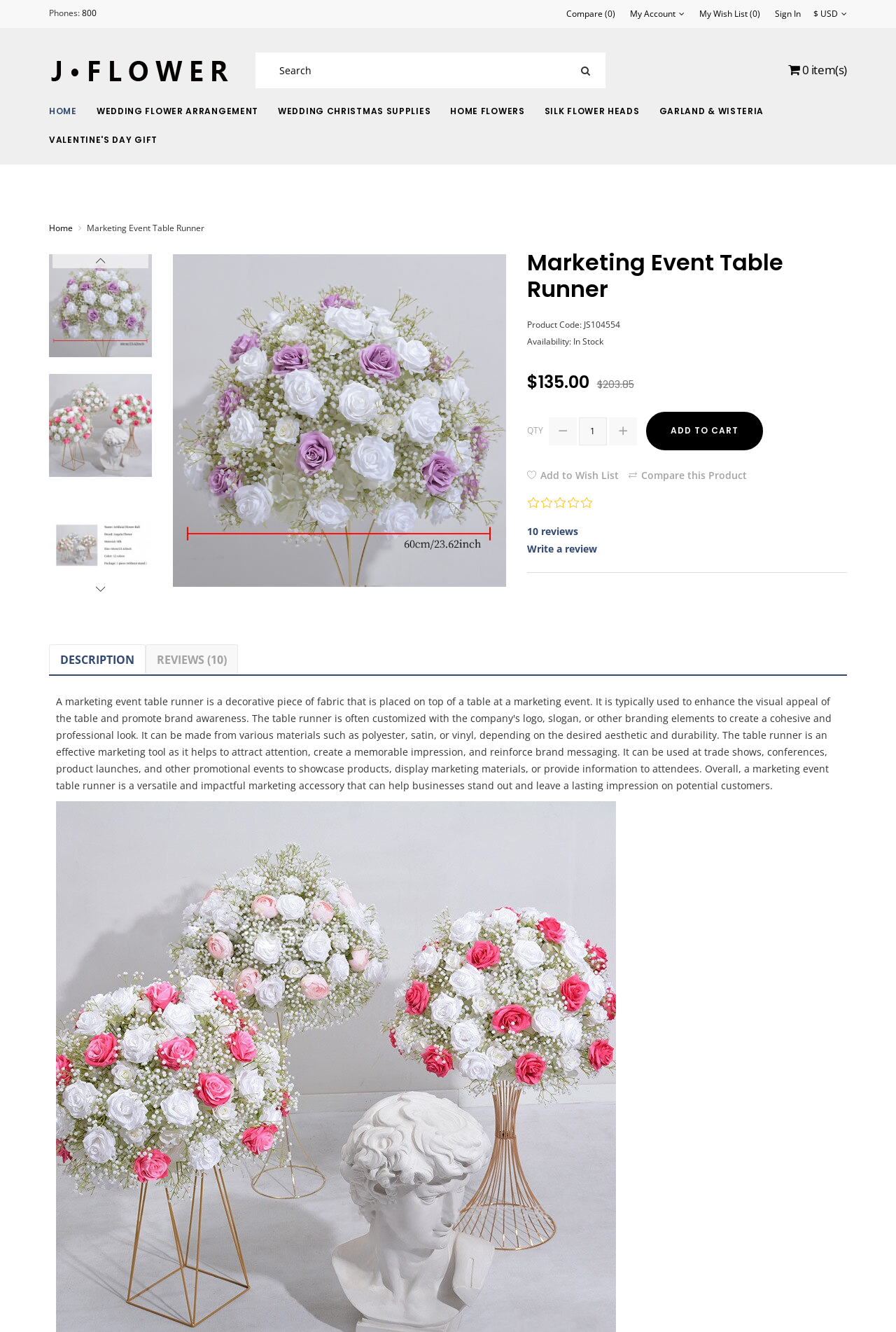Please locate the bounding box coordinates of the element's region that needs to be clicked to follow the instruction: "View wedding flower arrangements". The bounding box coordinates should be provided as four float numbers between 0 and 1, i.e., [left, top, right, bottom].

[0.108, 0.08, 0.288, 0.087]